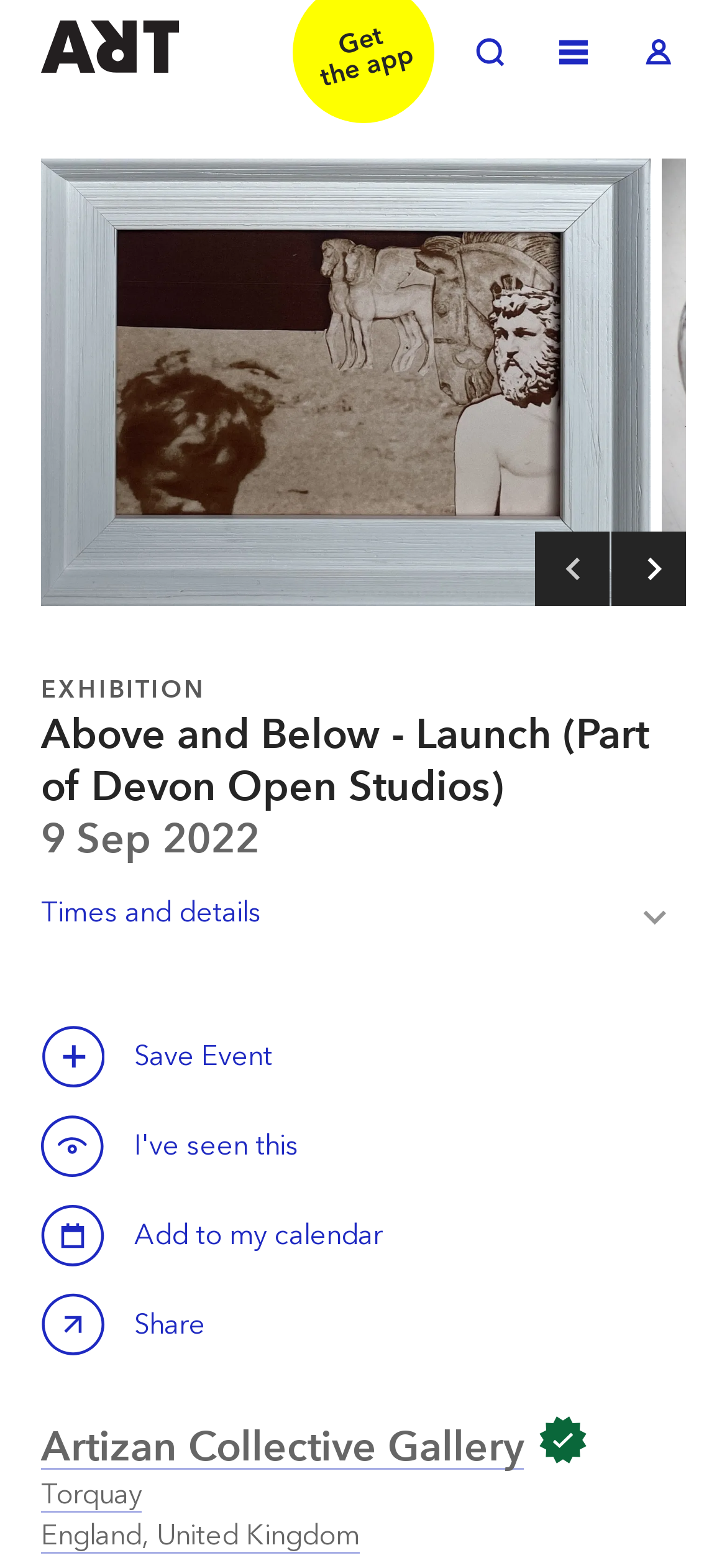Please use the details from the image to answer the following question comprehensively:
Where is the Artizan Collective Gallery located?

The location of the Artizan Collective Gallery can be found in the link element with the text 'Torquay England, United Kingdom' which is a child element of the Root Element.